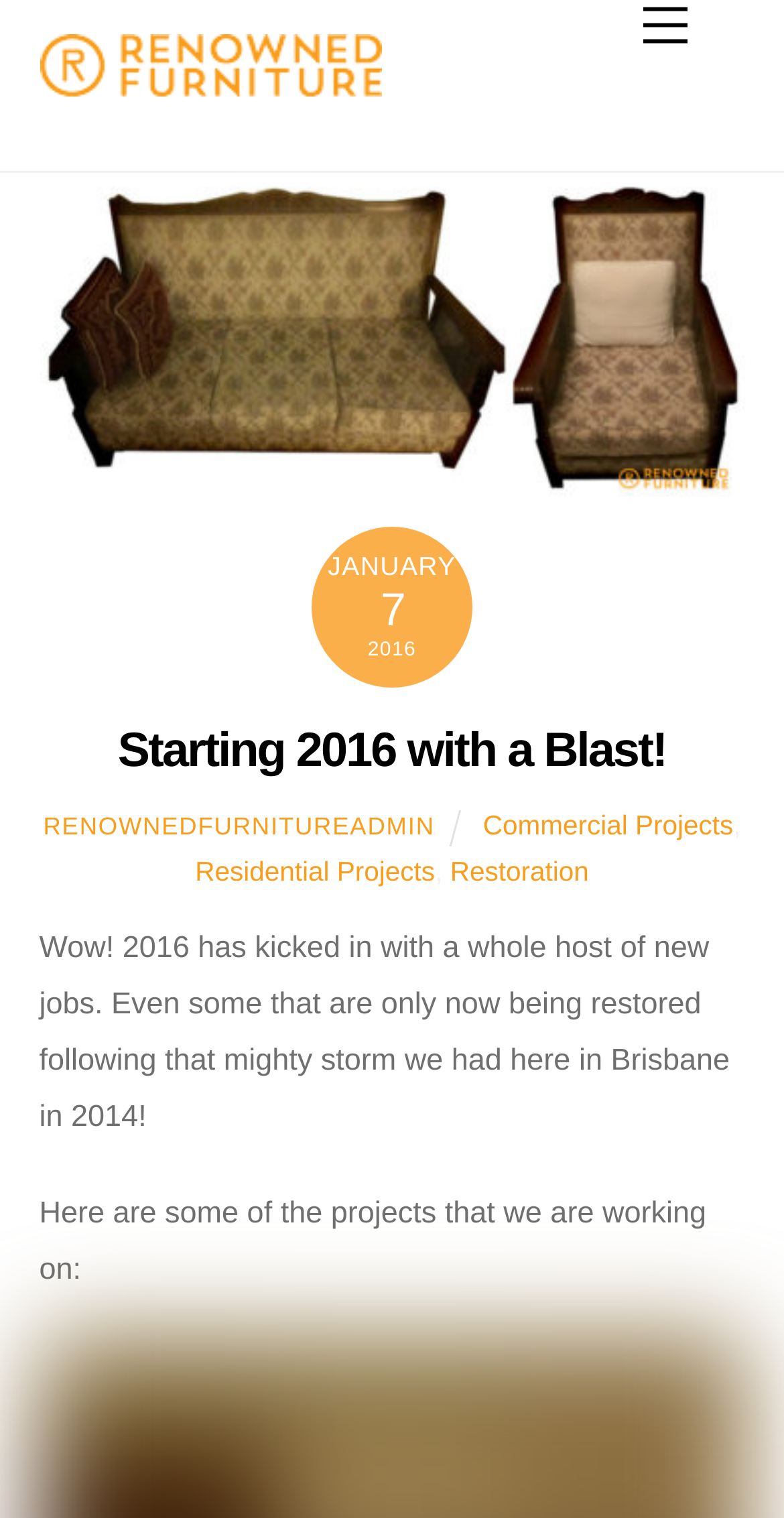Using the webpage screenshot, find the UI element described by title="Renowned Furniture". Provide the bounding box coordinates in the format (top-left x, top-left y, bottom-right x, bottom-right y), ensuring all values are floating point numbers between 0 and 1.

[0.05, 0.036, 0.486, 0.072]